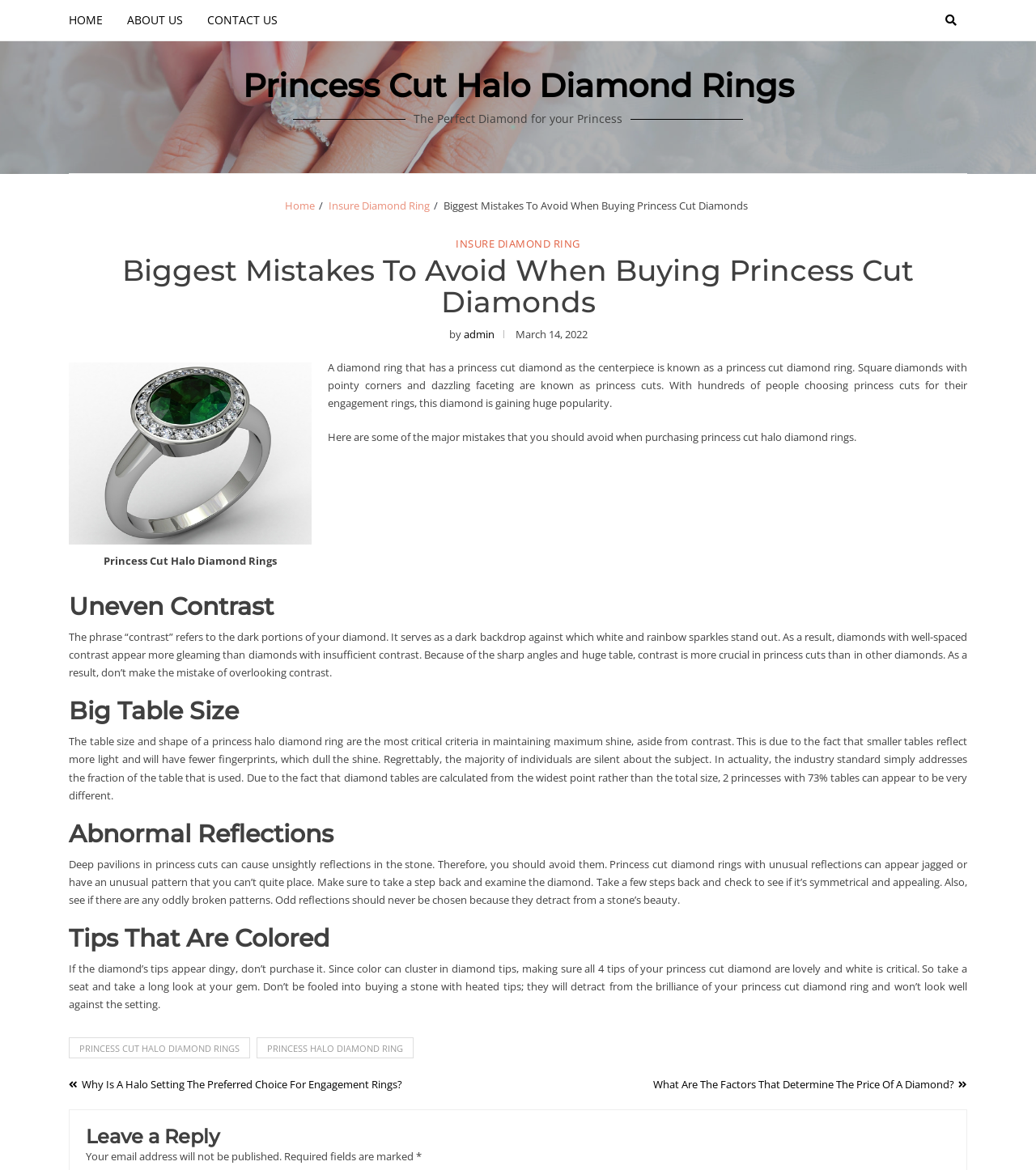What should you avoid in a princess cut diamond ring?
Answer the question with as much detail as possible.

The webpage lists several mistakes to avoid when buying a princess cut diamond ring, including uneven contrast, big table size, abnormal reflections, and colored tips, as these can detract from the diamond's beauty and shine.